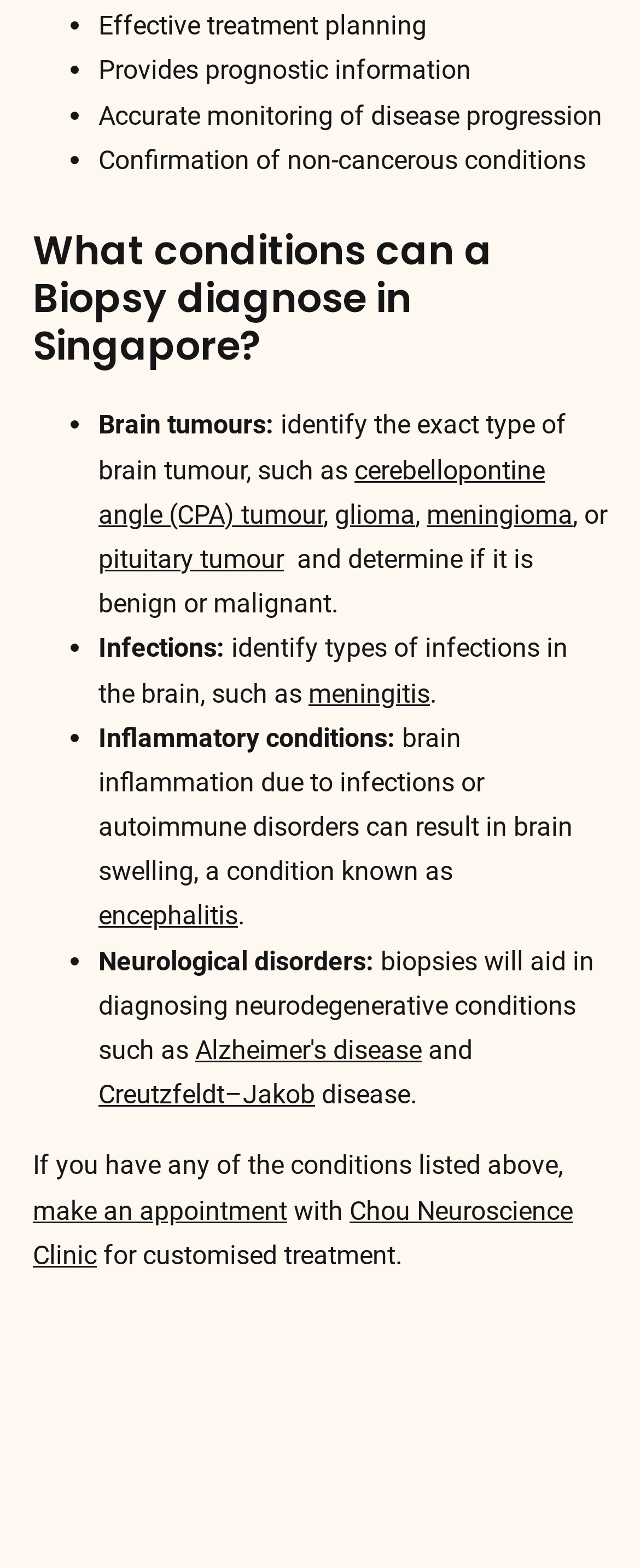What is the purpose of effective treatment planning?
Based on the image, answer the question with as much detail as possible.

According to the webpage, effective treatment planning provides prognostic information, which means it helps in predicting the outcome of a disease or a treatment. This information is provided in the list of benefits of a biopsy, which includes effective treatment planning.